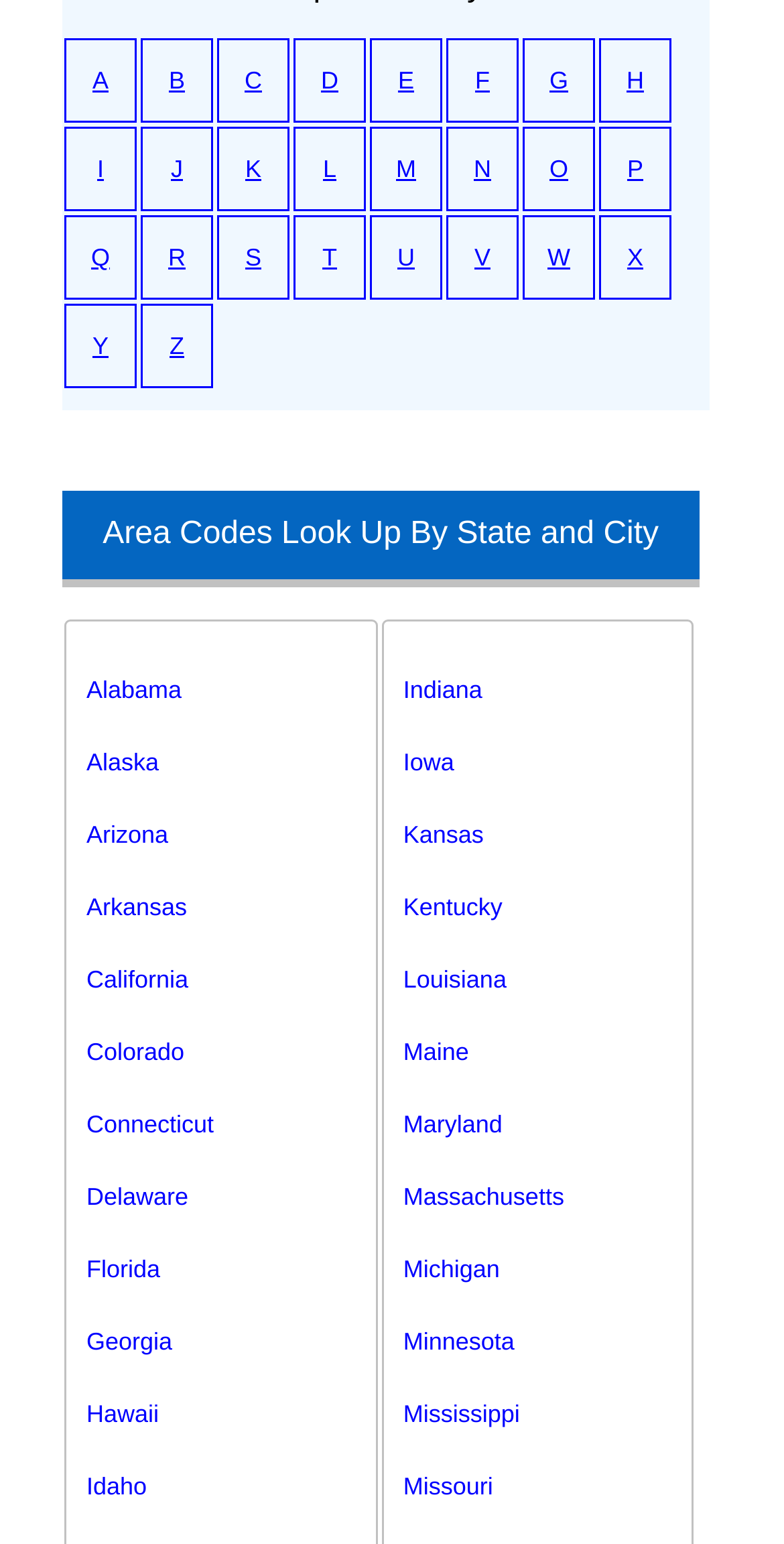Using the element description provided, determine the bounding box coordinates in the format (top-left x, top-left y, bottom-right x, bottom-right y). Ensure that all values are floating point numbers between 0 and 1. Element description: Louisiana

[0.514, 0.61, 0.883, 0.657]